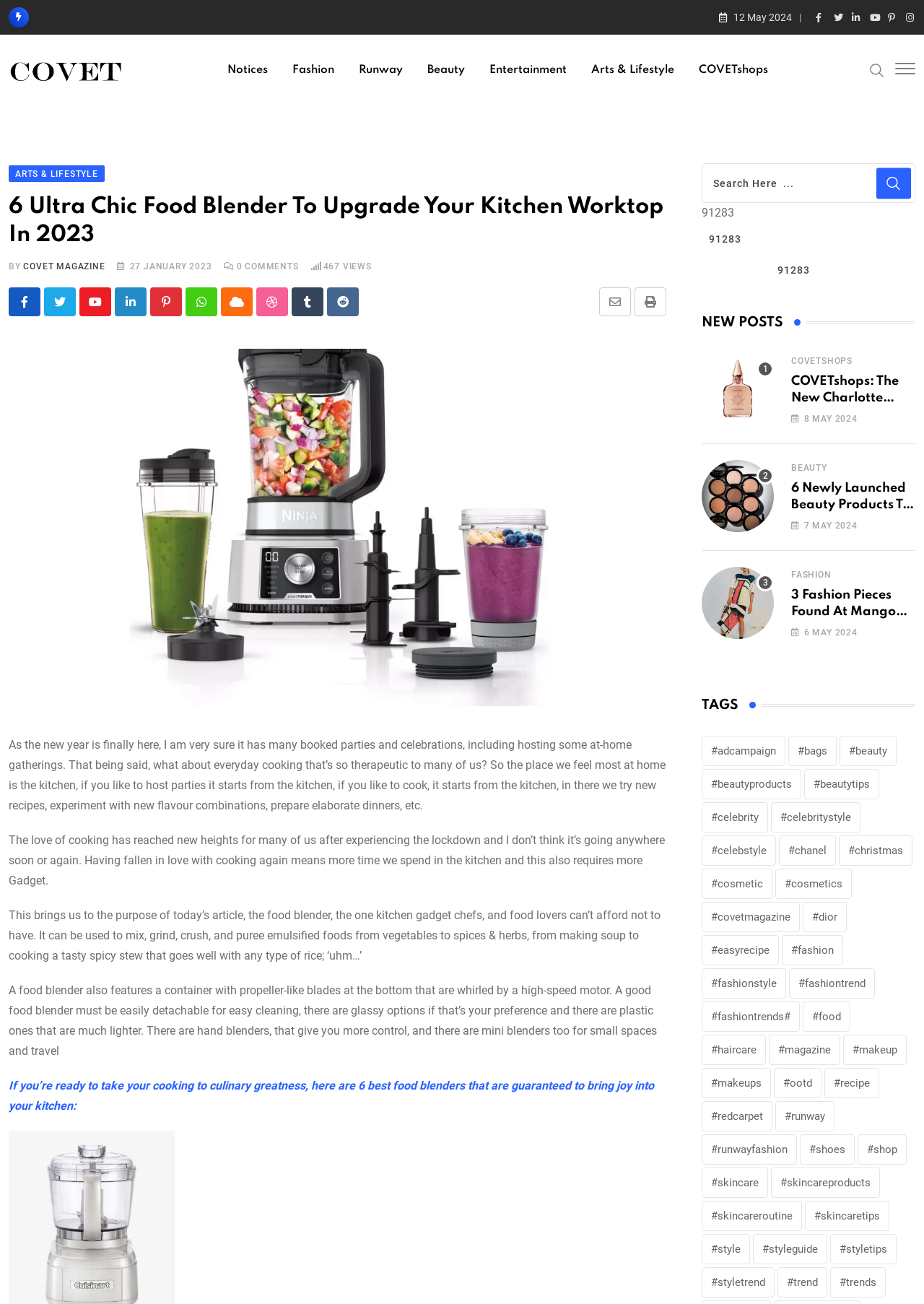Using the element description provided, determine the bounding box coordinates in the format (top-left x, top-left y, bottom-right x, bottom-right y). Ensure that all values are floating point numbers between 0 and 1. Element description: parent_node: 91283 name="apbct_submit_id__search_form_91283" value="91283"

[0.759, 0.195, 0.991, 0.219]